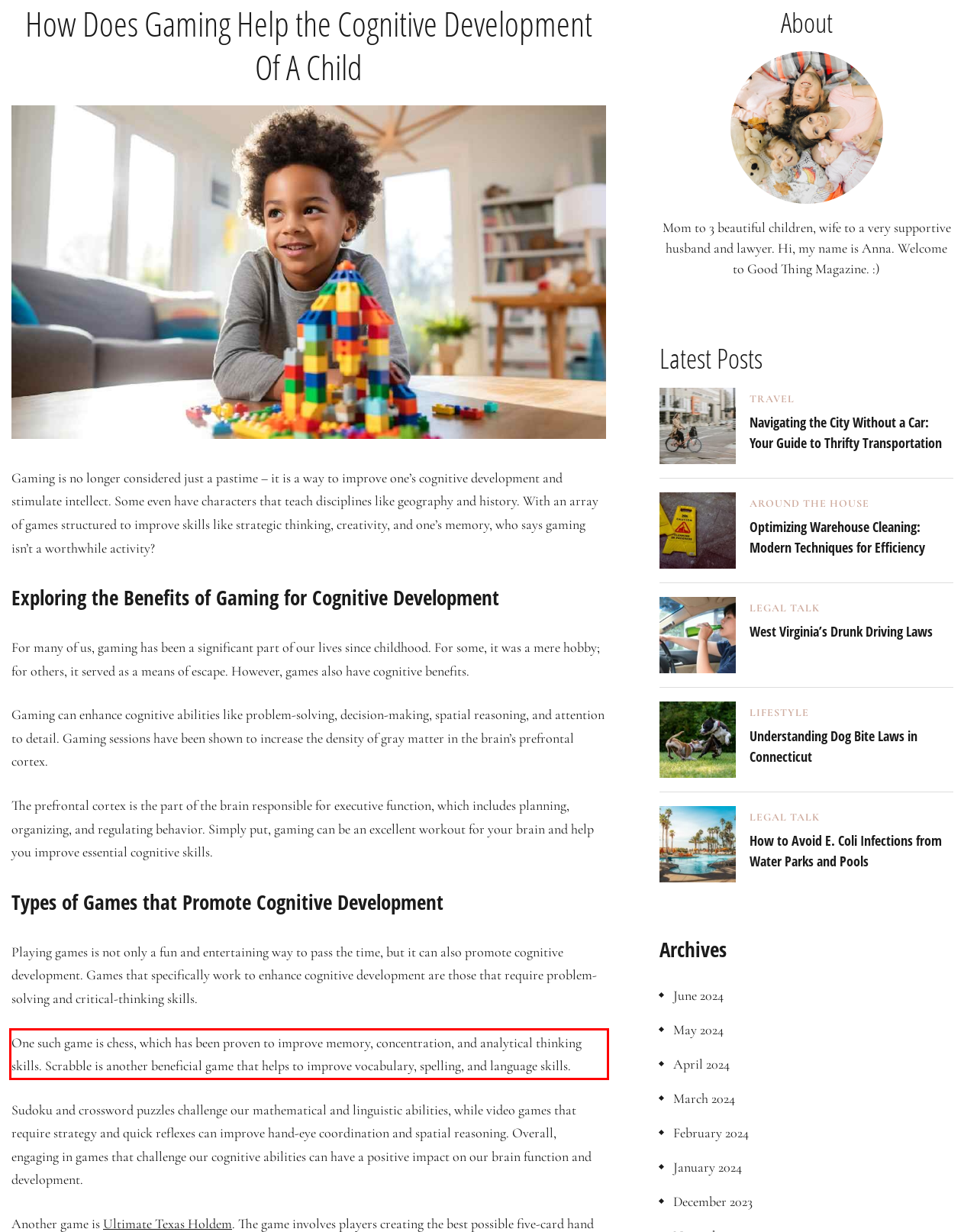Given a screenshot of a webpage with a red bounding box, please identify and retrieve the text inside the red rectangle.

One such game is chess, which has been proven to improve memory, concentration, and analytical thinking skills. Scrabble is another beneficial game that helps to improve vocabulary, spelling, and language skills.